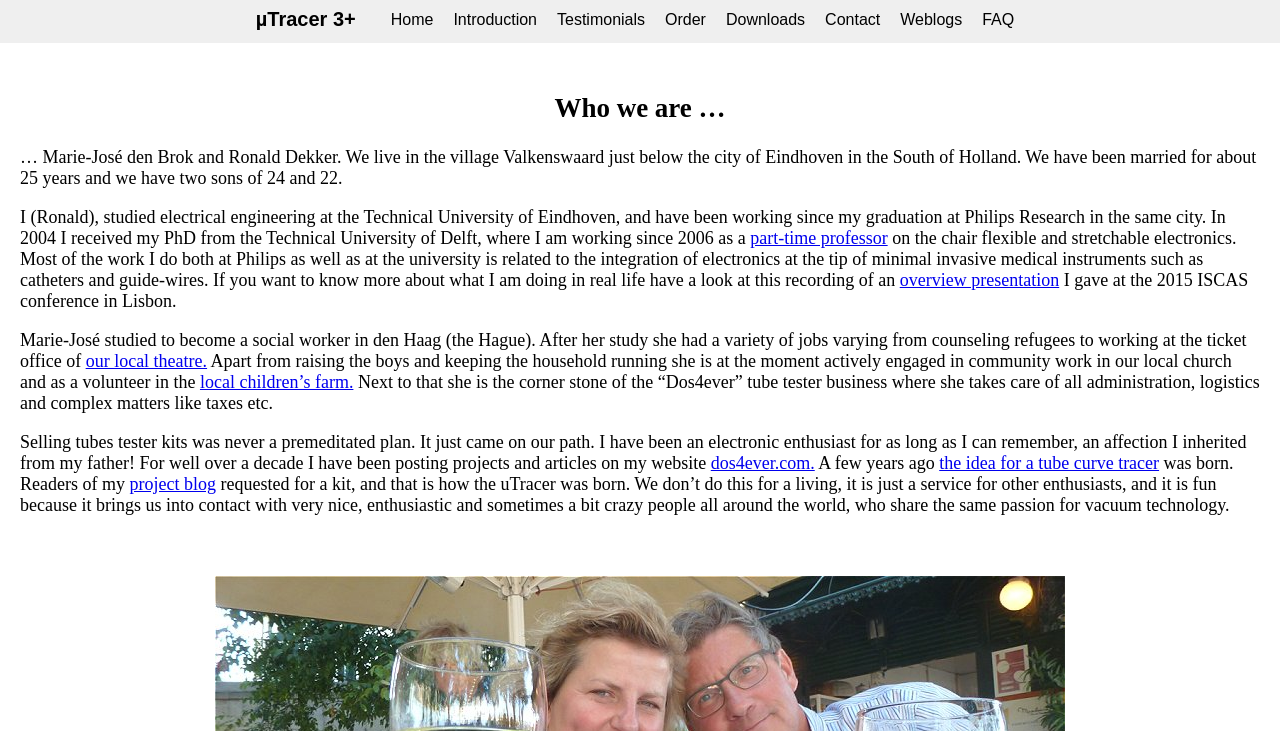What is Ronald Dekker's occupation?
Carefully examine the image and provide a detailed answer to the question.

According to the StaticText element, Ronald Dekker studied electrical engineering at the Technical University of Eindhoven and has been working at Philips Research, and later became a part-time professor at the Technical University of Delft.